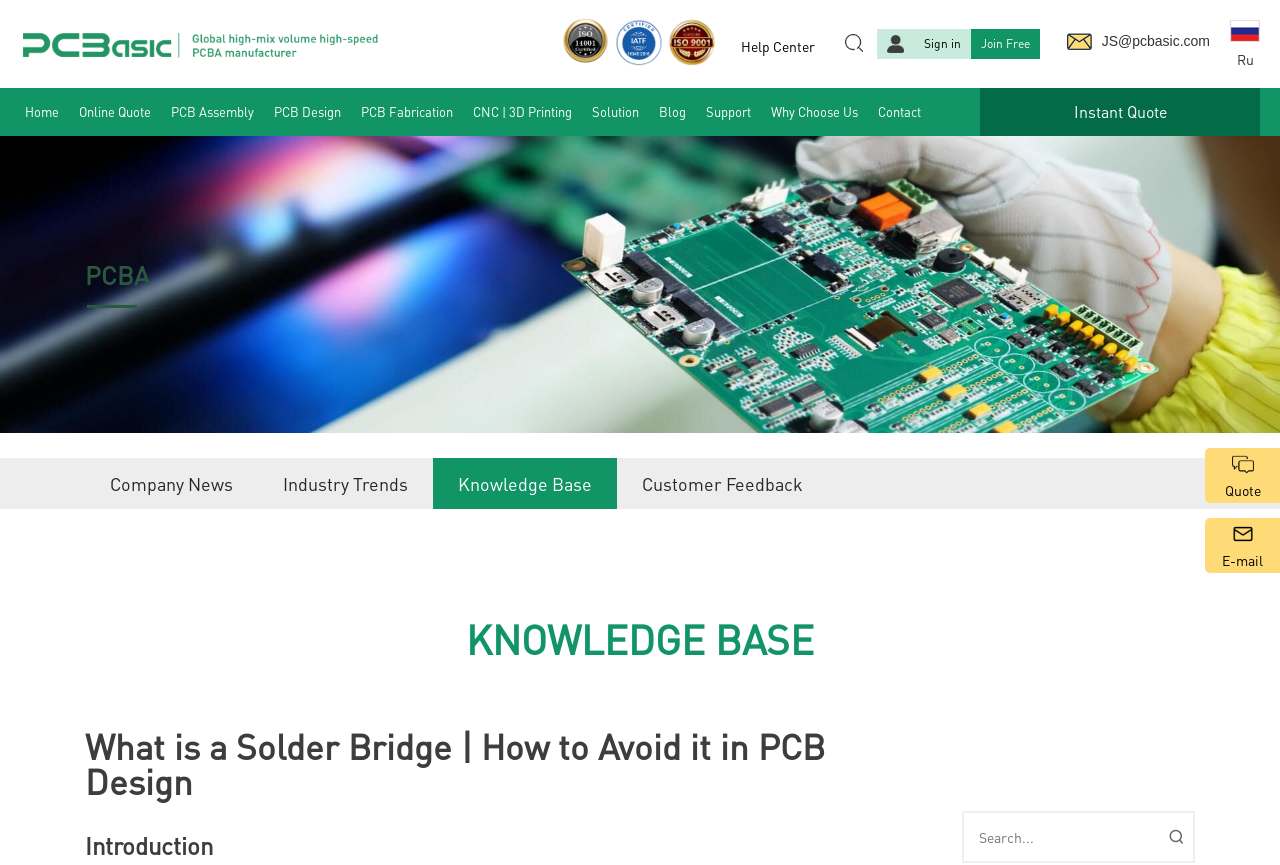Provide a brief response to the question below using one word or phrase:
What is the function of the button next to the 'Search...' textbox?

To submit the search query